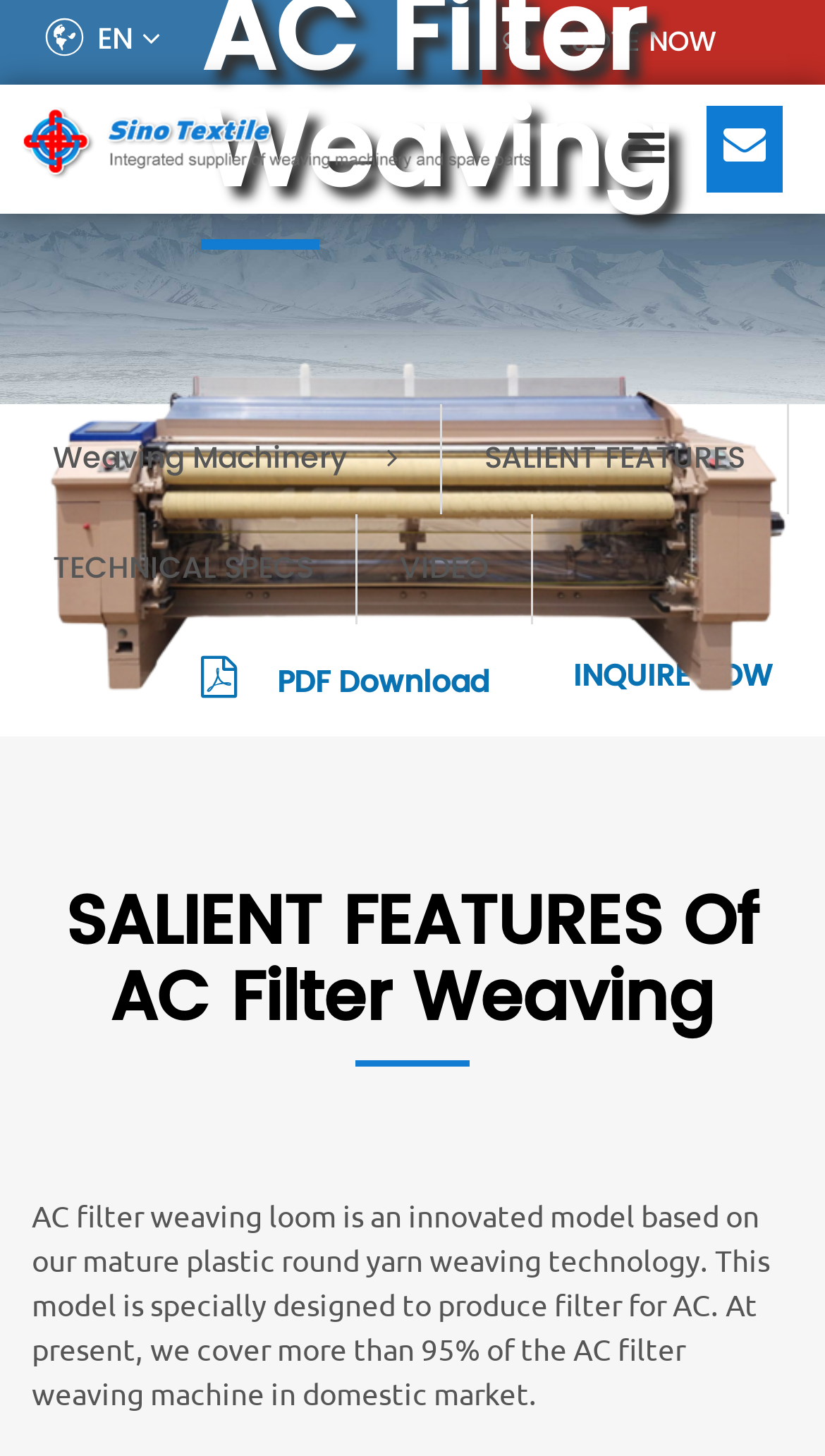Using the given description, provide the bounding box coordinates formatted as (top-left x, top-left y, bottom-right x, bottom-right y), with all values being floating point numbers between 0 and 1. Description: SALIENT FEATURES

[0.536, 0.278, 0.954, 0.354]